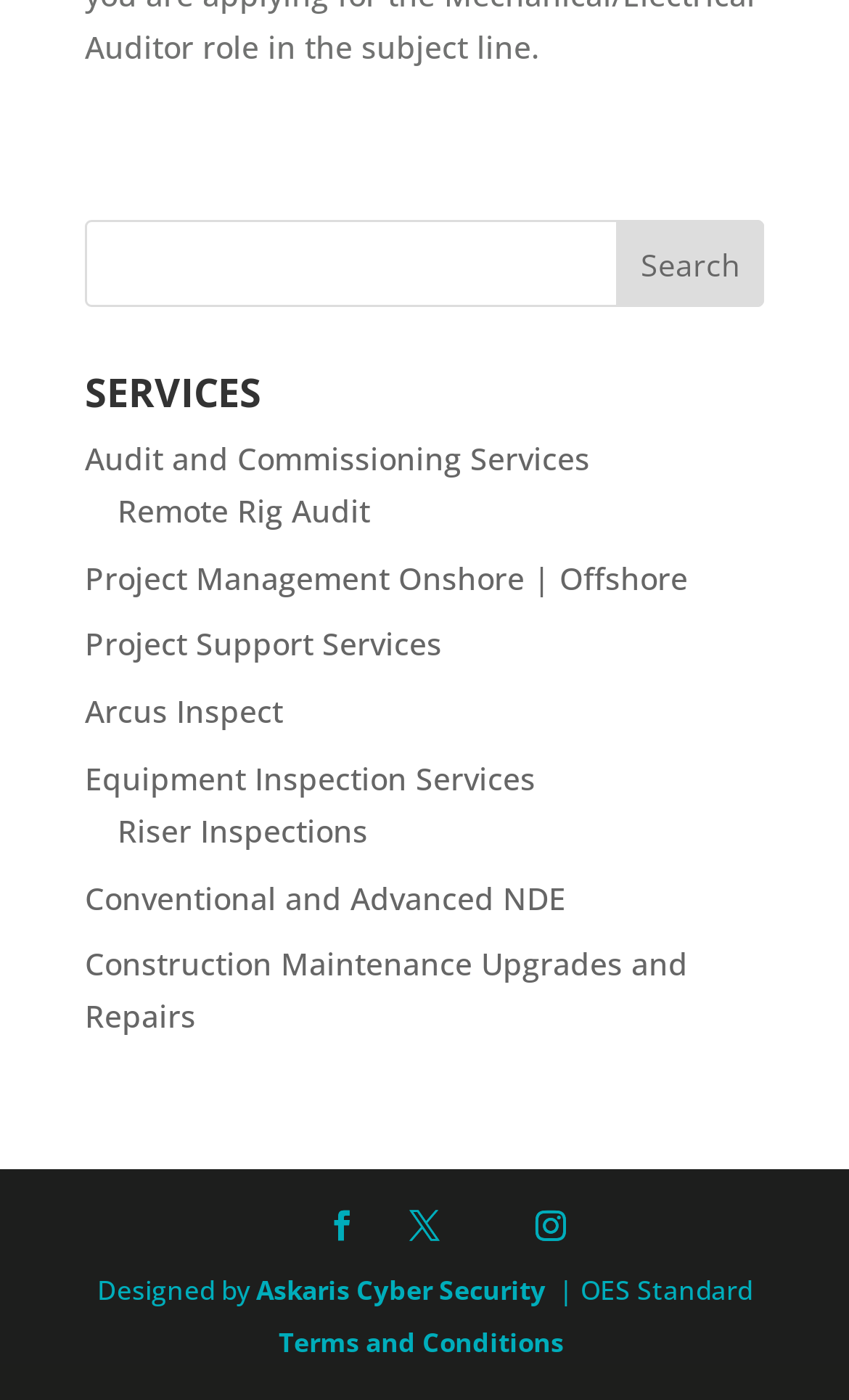Locate the bounding box coordinates of the element that needs to be clicked to carry out the instruction: "view Terms and Conditions". The coordinates should be given as four float numbers ranging from 0 to 1, i.e., [left, top, right, bottom].

[0.328, 0.945, 0.664, 0.971]